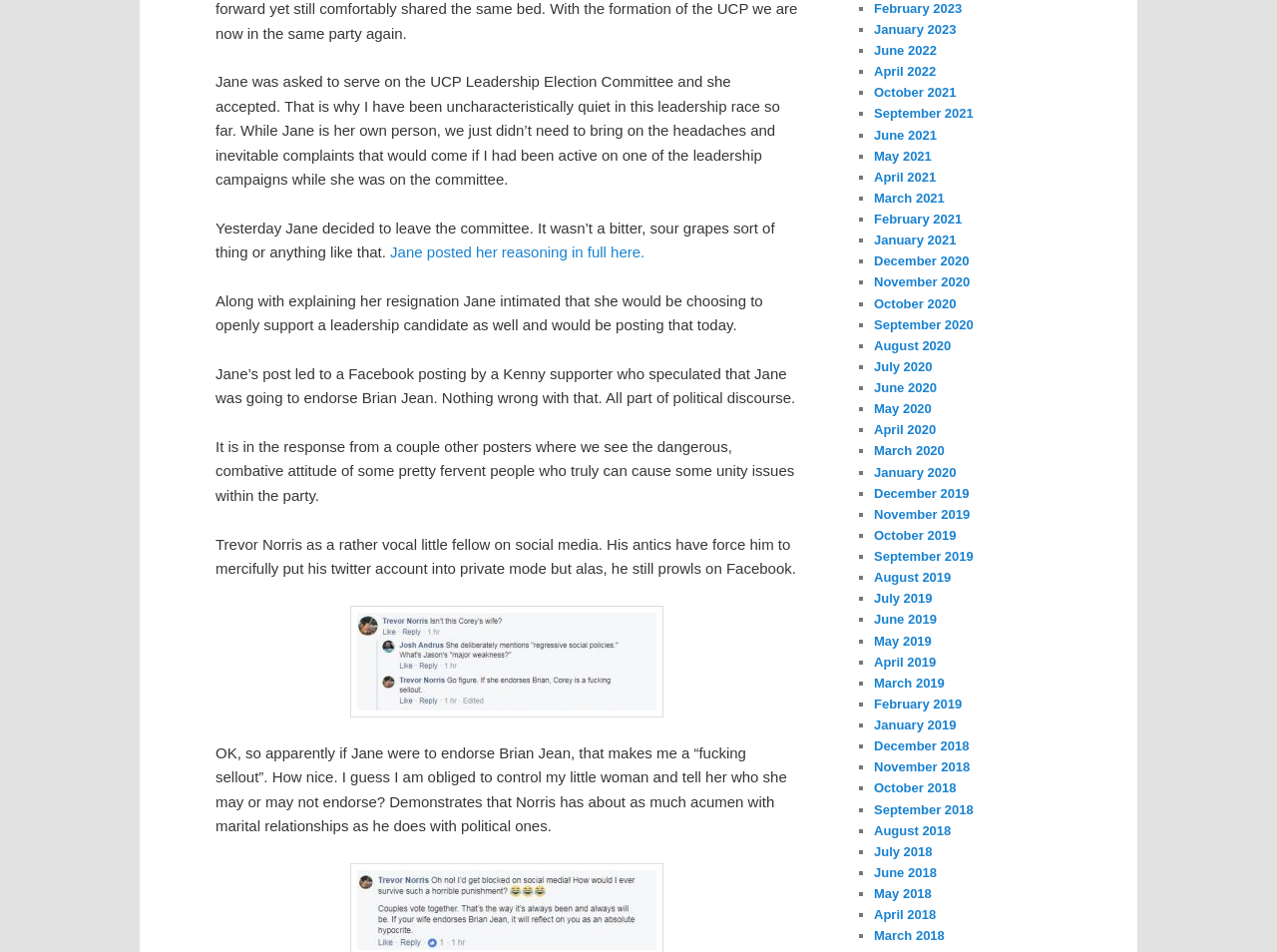Identify the bounding box coordinates of the element that should be clicked to fulfill this task: "Browse the June 2019 archive". The coordinates should be provided as four float numbers between 0 and 1, i.e., [left, top, right, bottom].

[0.684, 0.643, 0.733, 0.659]